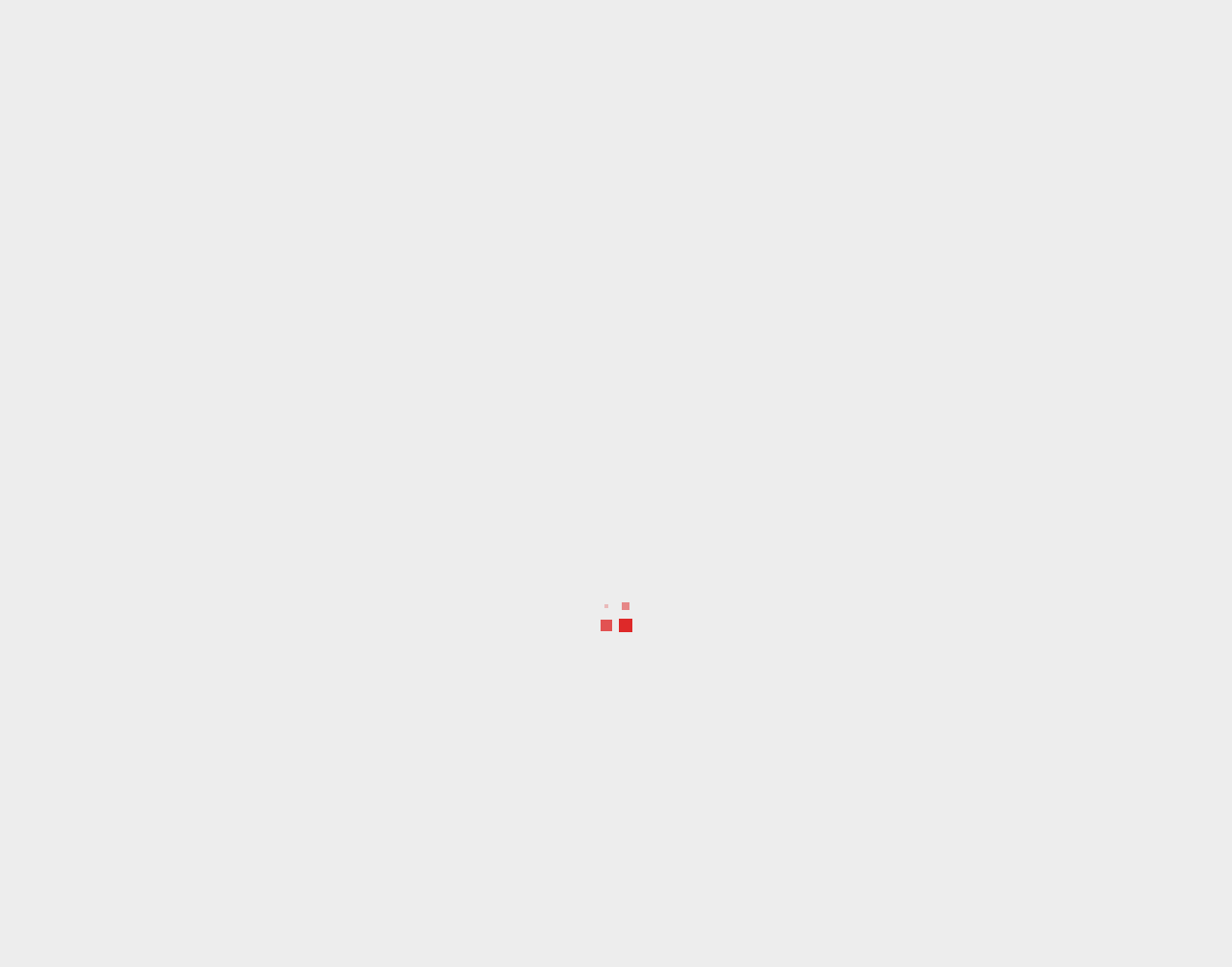Locate the bounding box coordinates of the clickable area needed to fulfill the instruction: "read the article".

None